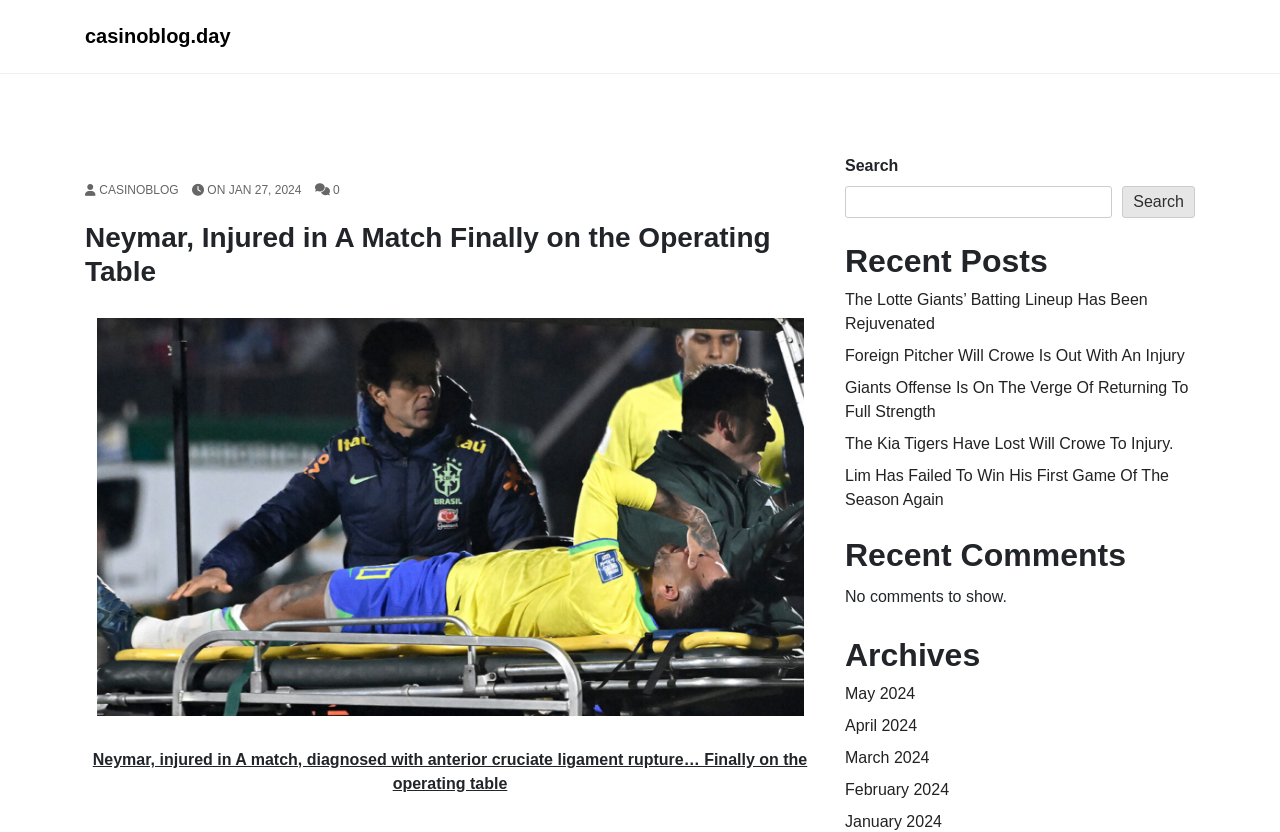Based on the description "parent_node: Search name="s"", find the bounding box of the specified UI element.

[0.66, 0.224, 0.869, 0.262]